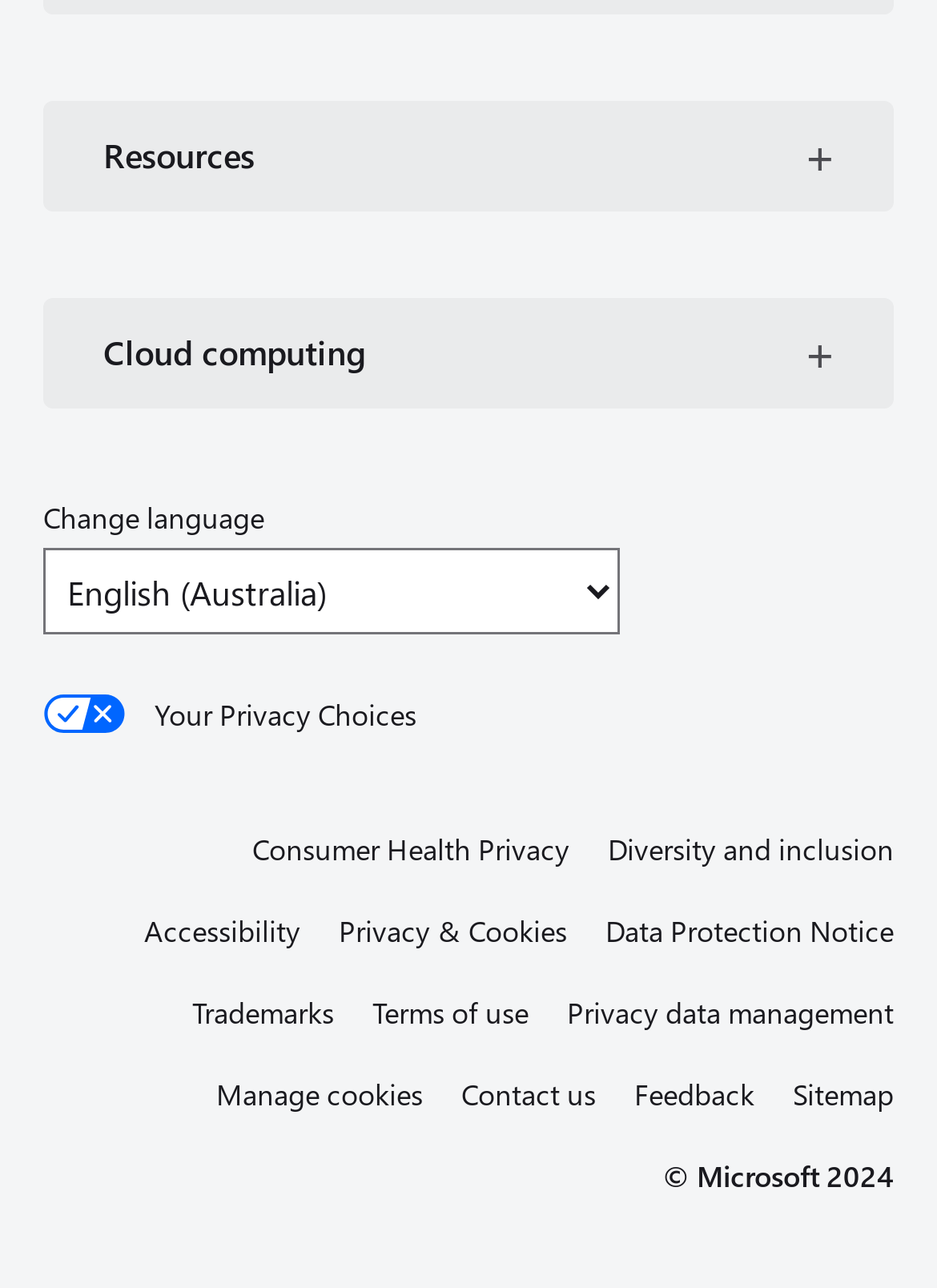Using the provided description Data Protection Notice, find the bounding box coordinates for the UI element. Provide the coordinates in (top-left x, top-left y, bottom-right x, bottom-right y) format, ensuring all values are between 0 and 1.

[0.646, 0.702, 0.954, 0.743]